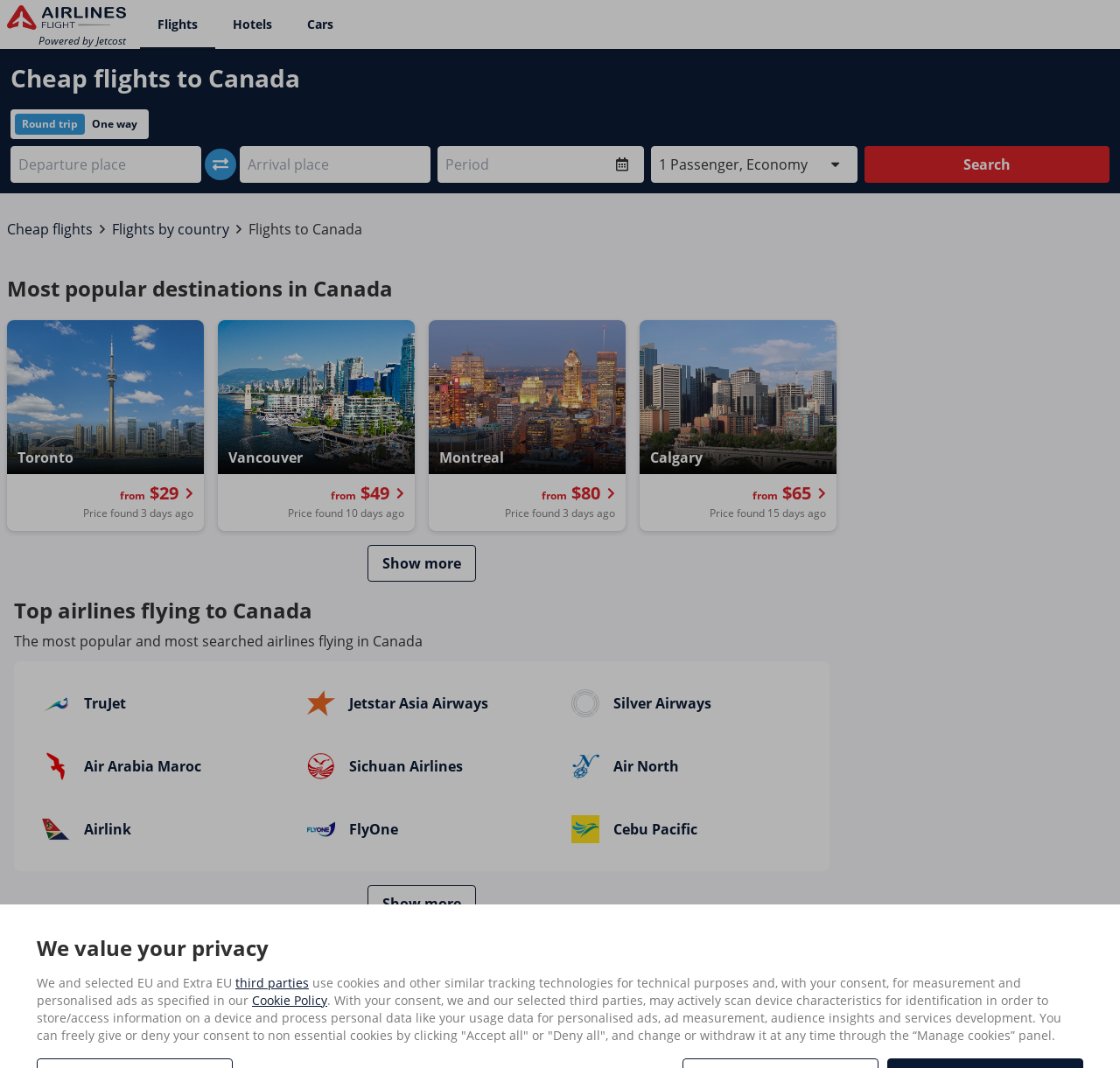Examine the image and give a thorough answer to the following question:
What is the most popular destination in Canada?

The webpage has a section titled 'Most popular destinations in Canada' that lists several cities, including Toronto, Vancouver, Montreal, and Calgary. Toronto is listed first, which suggests that it is the most popular destination in Canada based on the webpage's data.